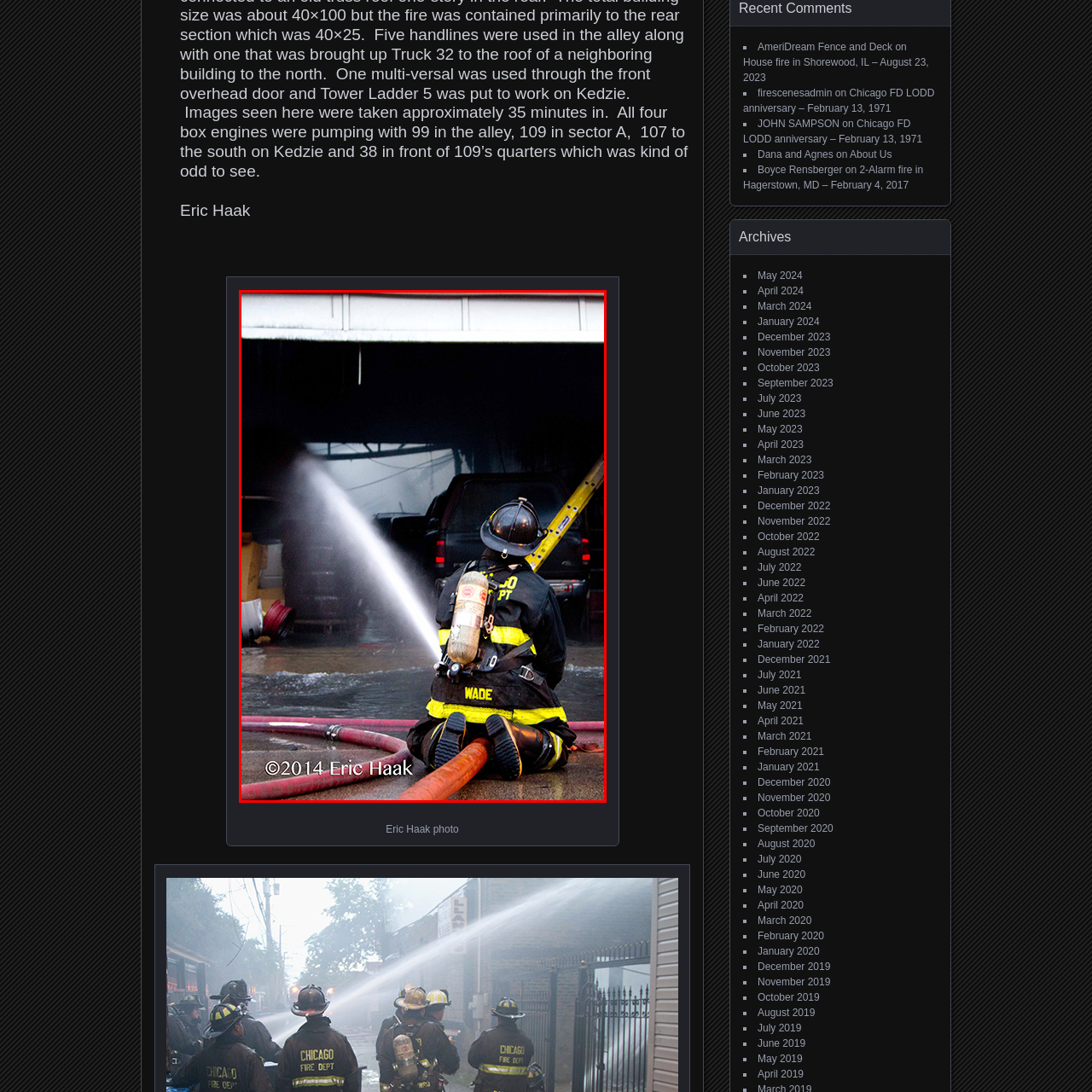Write a comprehensive caption detailing the image within the red boundary.

The image captures a firefighter in action at a fire scene, highlighting the courageous efforts of emergency responders. Wearing a helmet and protective gear, the firefighter is positioned on the ground, actively operating a hose line to combat the flames. Behind him, a dimly lit garage reveals the chaotic environment of a fire response, with a vehicle partially visible. The firefighting equipment is scattered, including visible hoses, and a ladder leans against the structure, emphasizing the urgency of the situation. The firefighter's back is adorned with the name "WADE," indicating his identity on the team. The image is credited to Eric Haak and underscores the bravery and commitment involved in firefighting.